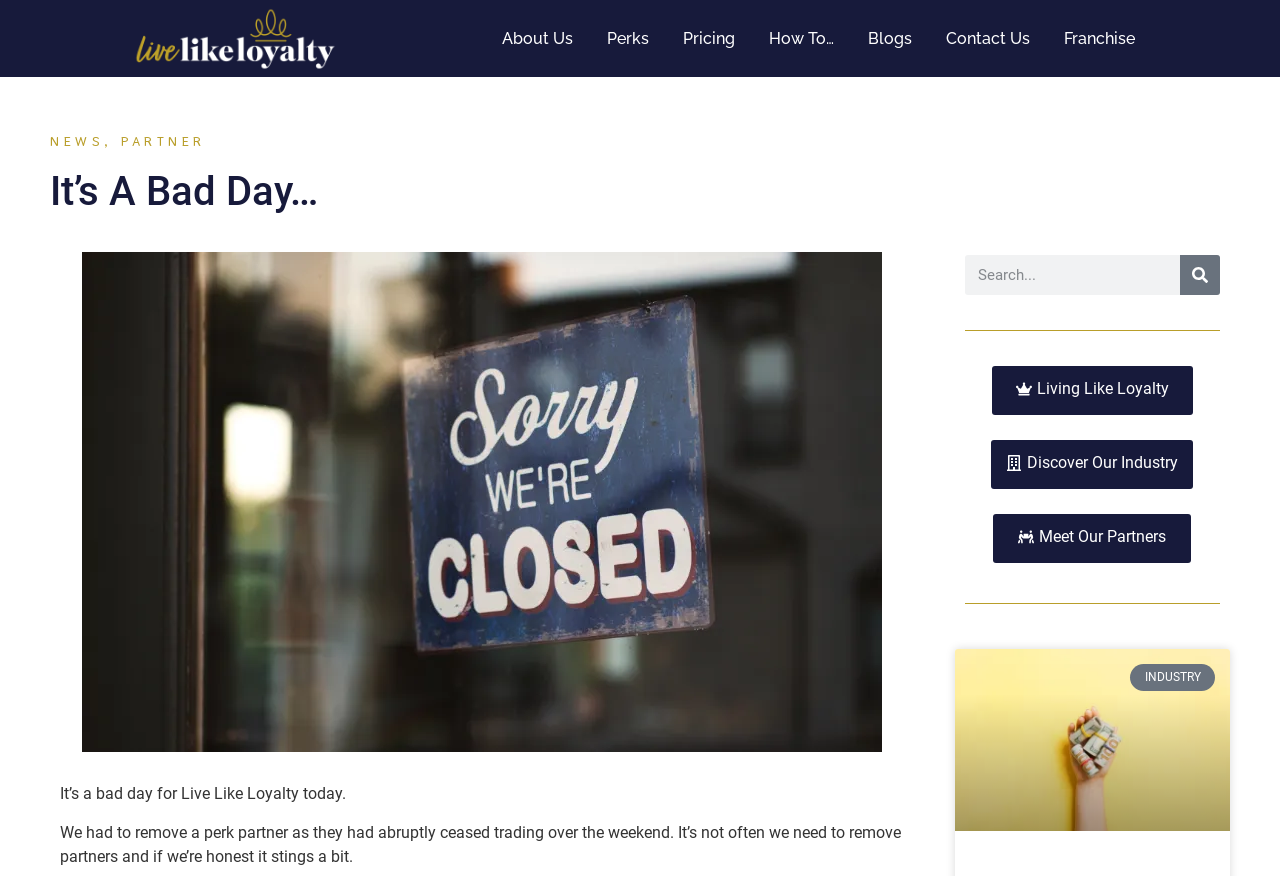Determine the bounding box for the HTML element described here: "Discover Our Industry". The coordinates should be given as [left, top, right, bottom] with each number being a float between 0 and 1.

[0.775, 0.503, 0.932, 0.559]